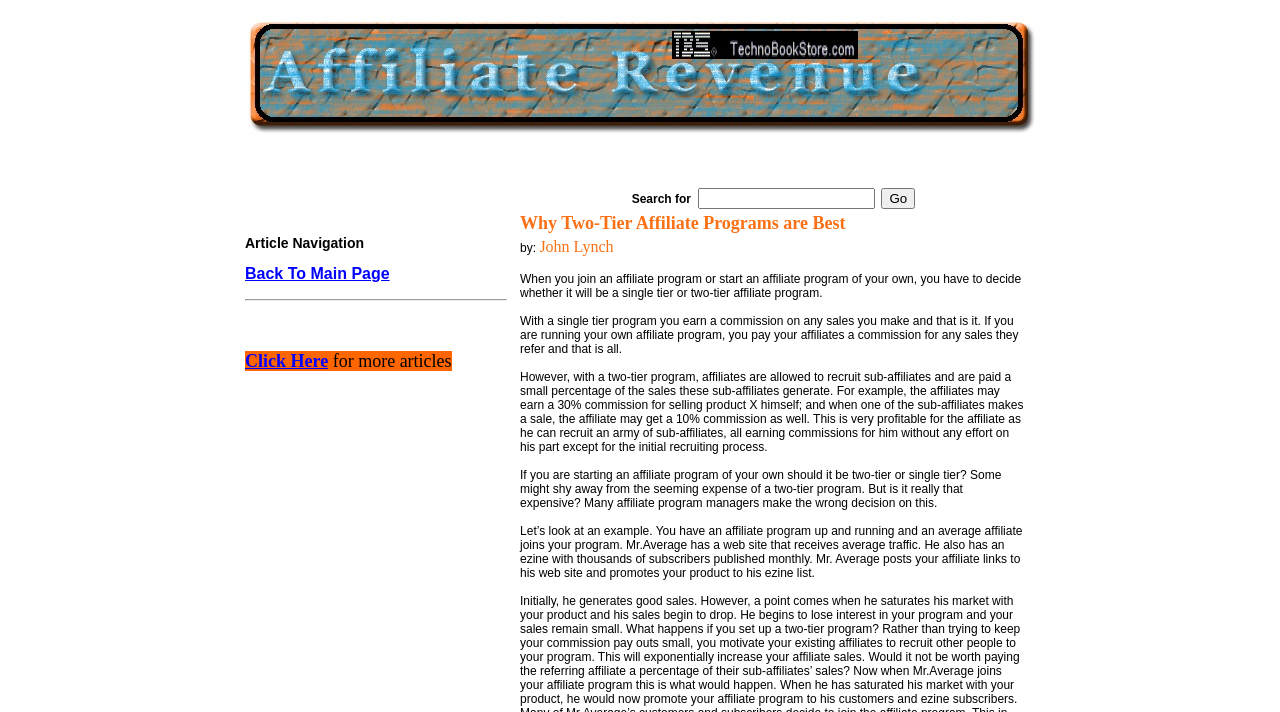Give a one-word or one-phrase response to the question: 
Who is the author of the article?

John Lynch